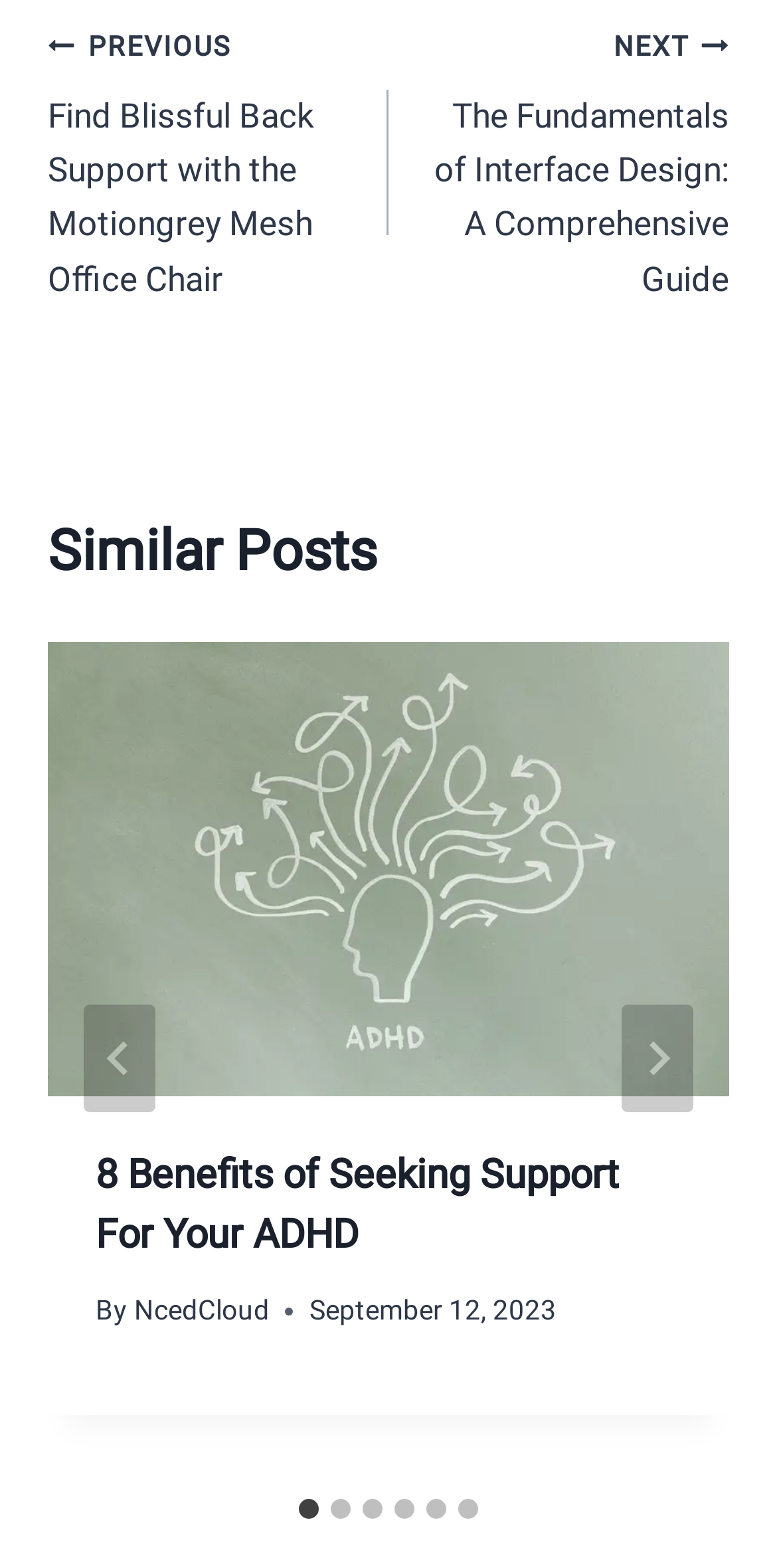Give a one-word or one-phrase response to the question:
When was the first similar post published?

September 12, 2023